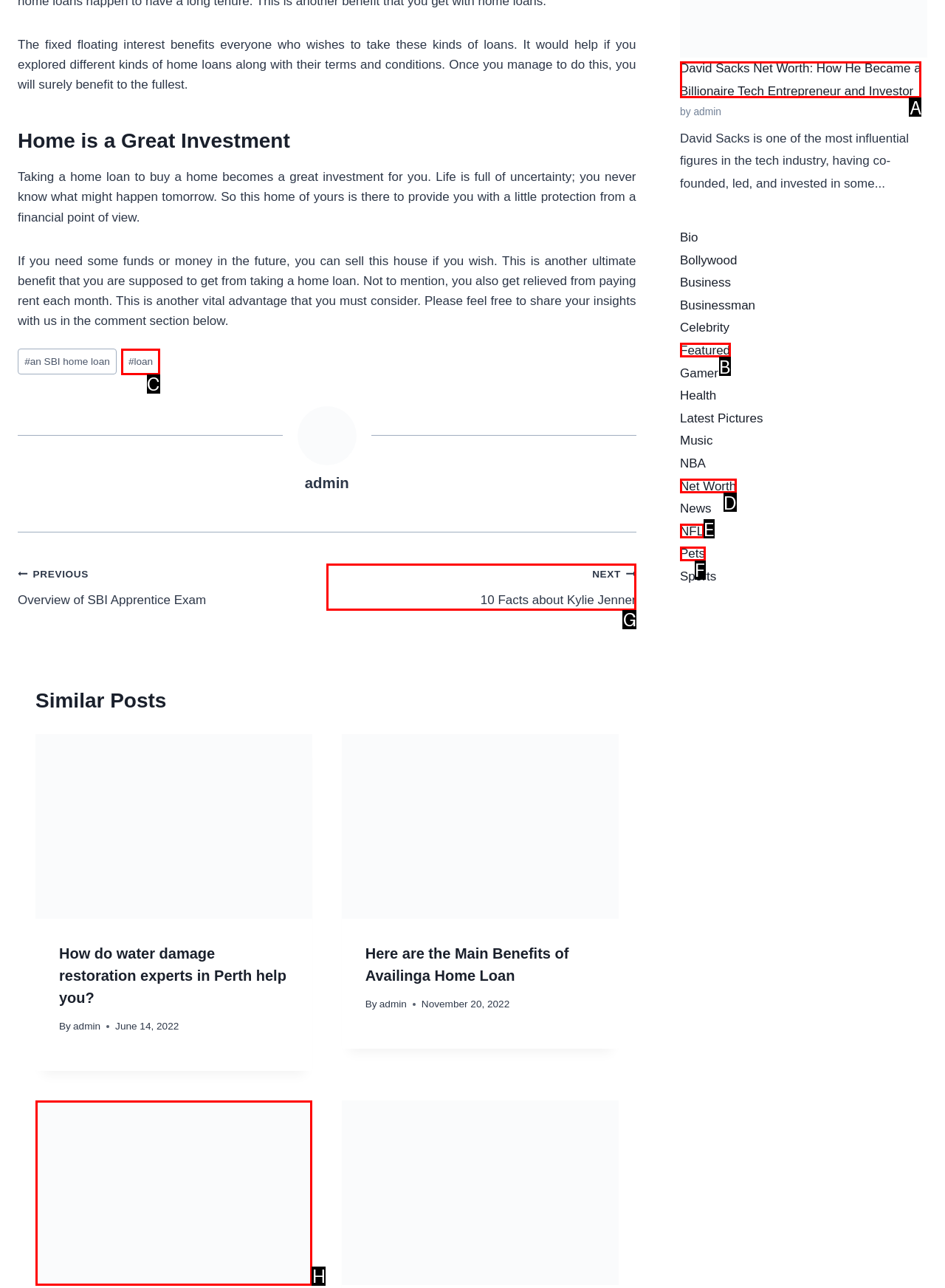Determine which option matches the element description: #loan
Reply with the letter of the appropriate option from the options provided.

C